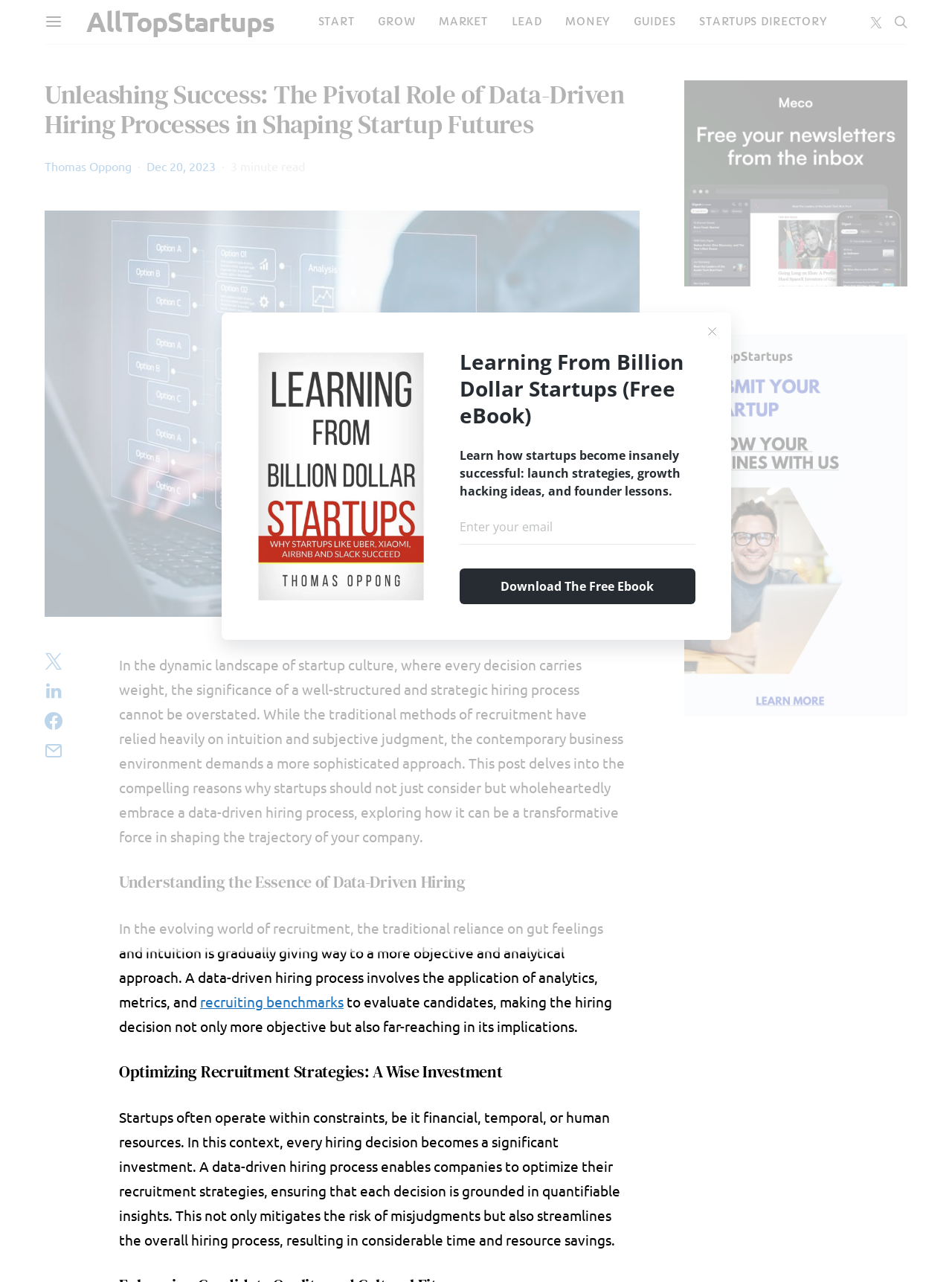Predict the bounding box coordinates of the area that should be clicked to accomplish the following instruction: "Read the article by Thomas Oppong". The bounding box coordinates should consist of four float numbers between 0 and 1, i.e., [left, top, right, bottom].

[0.047, 0.124, 0.138, 0.135]